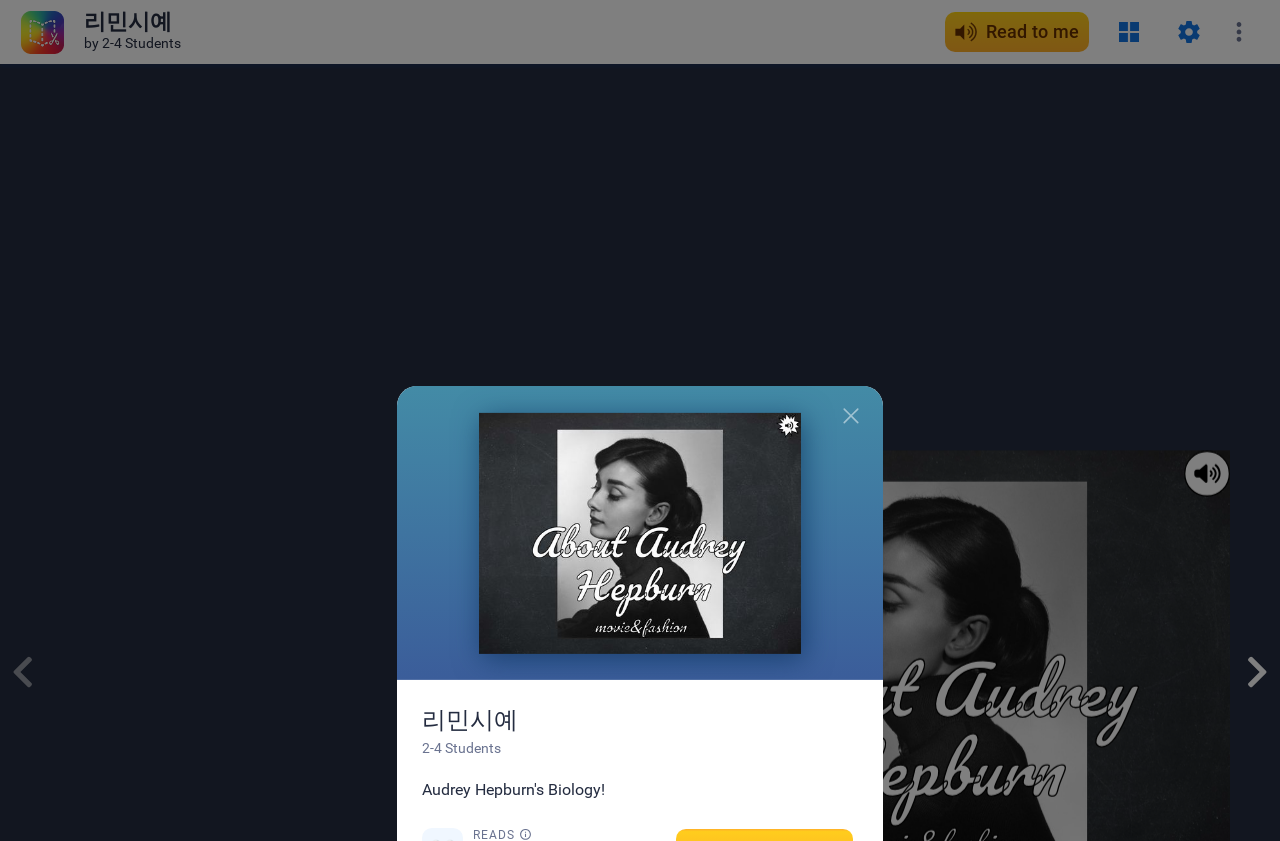Could you specify the bounding box coordinates for the clickable section to complete the following instruction: "Play audio"?

[0.925, 0.536, 0.961, 0.591]